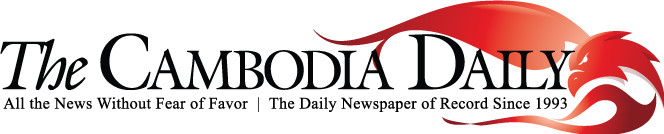What is the symbol featured in the logo?
Using the image, respond with a single word or phrase.

A stylized dragon